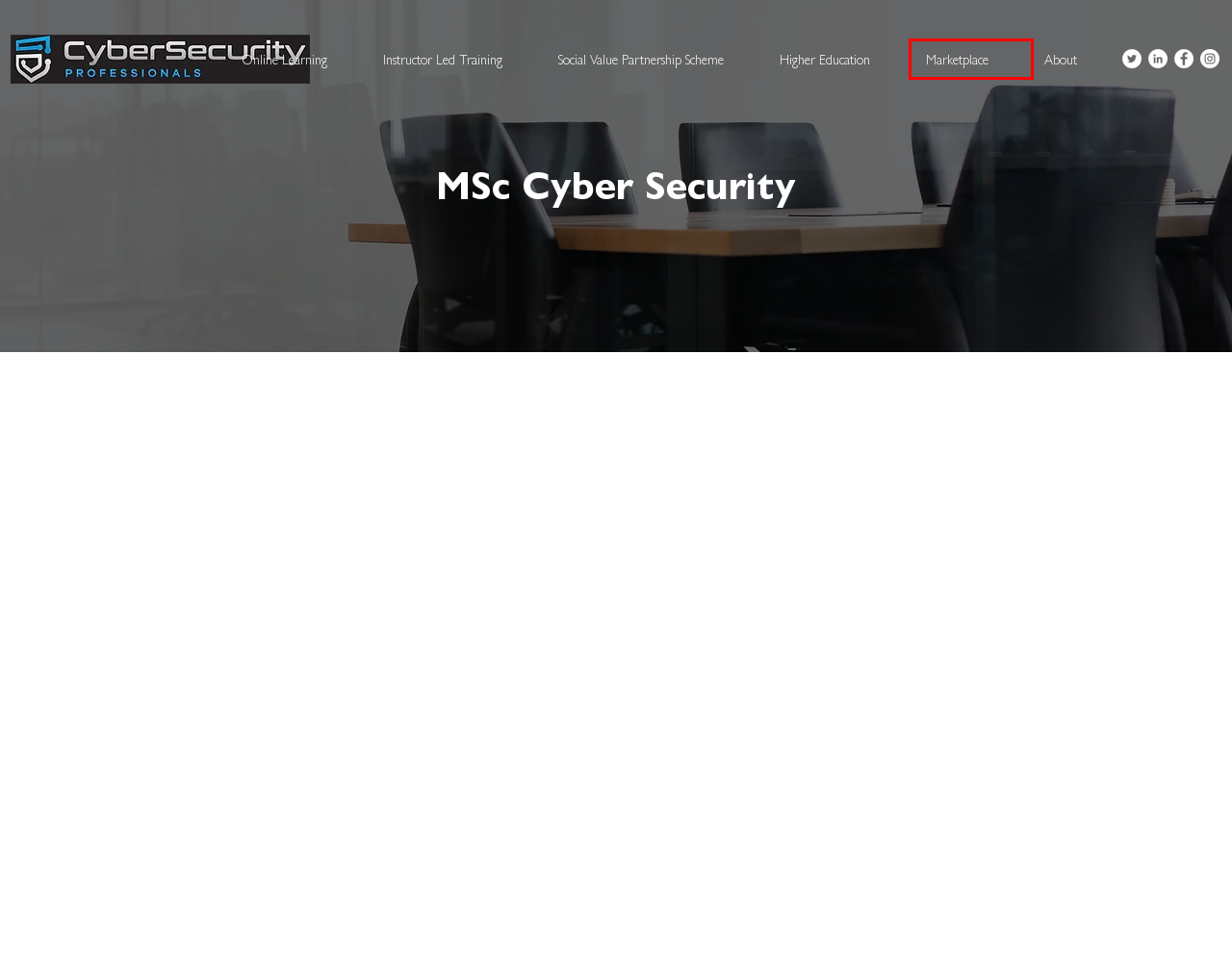You see a screenshot of a webpage with a red bounding box surrounding an element. Pick the webpage description that most accurately represents the new webpage after interacting with the element in the red bounding box. The options are:
A. About | Cybersecurity Professionals
B. Cookies | NIST Cyber Security Professional (NCSP)
C. Blog | NIST Cyber Security Professional (NCSP)
D. NIST Cyber Security Professional (NCSP) | Cyber Security Professionals
E. Marketplace | NIST Cyber Security Professional (NCSP)
F. Terms & Conditions | NIST Cyber Security Professional (NCSP)
G. NIST Cybersecurity Professional (NCSP®) and DigitalTrust® Professional (DTPr®) Training.
H. Instructor Led Training | Cybersecurity Professionals

E